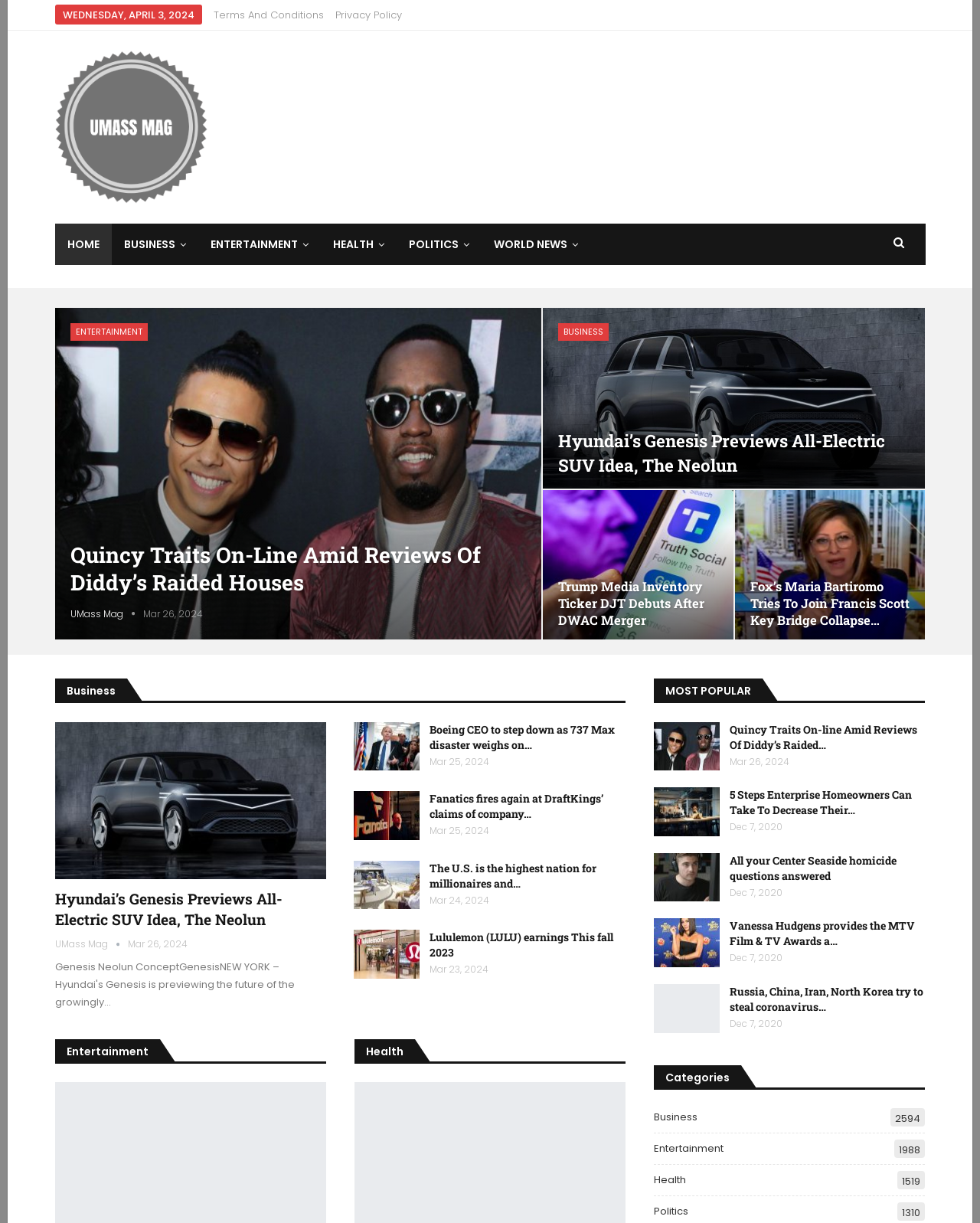Kindly determine the bounding box coordinates for the area that needs to be clicked to execute this instruction: "Read the article 'Quincy Traits On-line Amid Reviews Of Diddy’s Raided Houses'".

[0.054, 0.251, 0.554, 0.524]